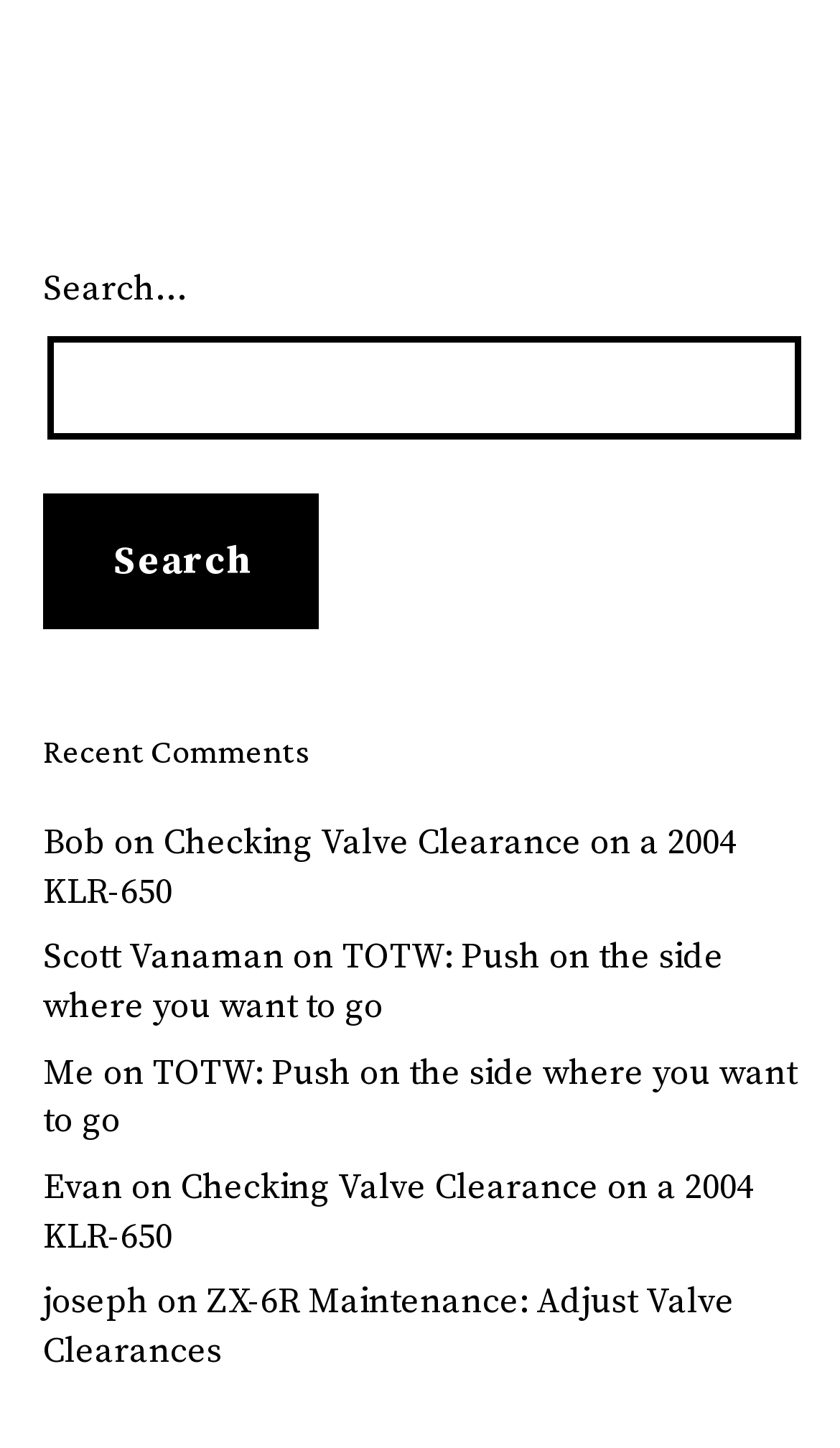Please analyze the image and provide a thorough answer to the question:
What is the purpose of the search box?

I found a search box with a button labeled 'Search' and a placeholder text 'Search…', which suggests that the purpose of the search box is to search for something.